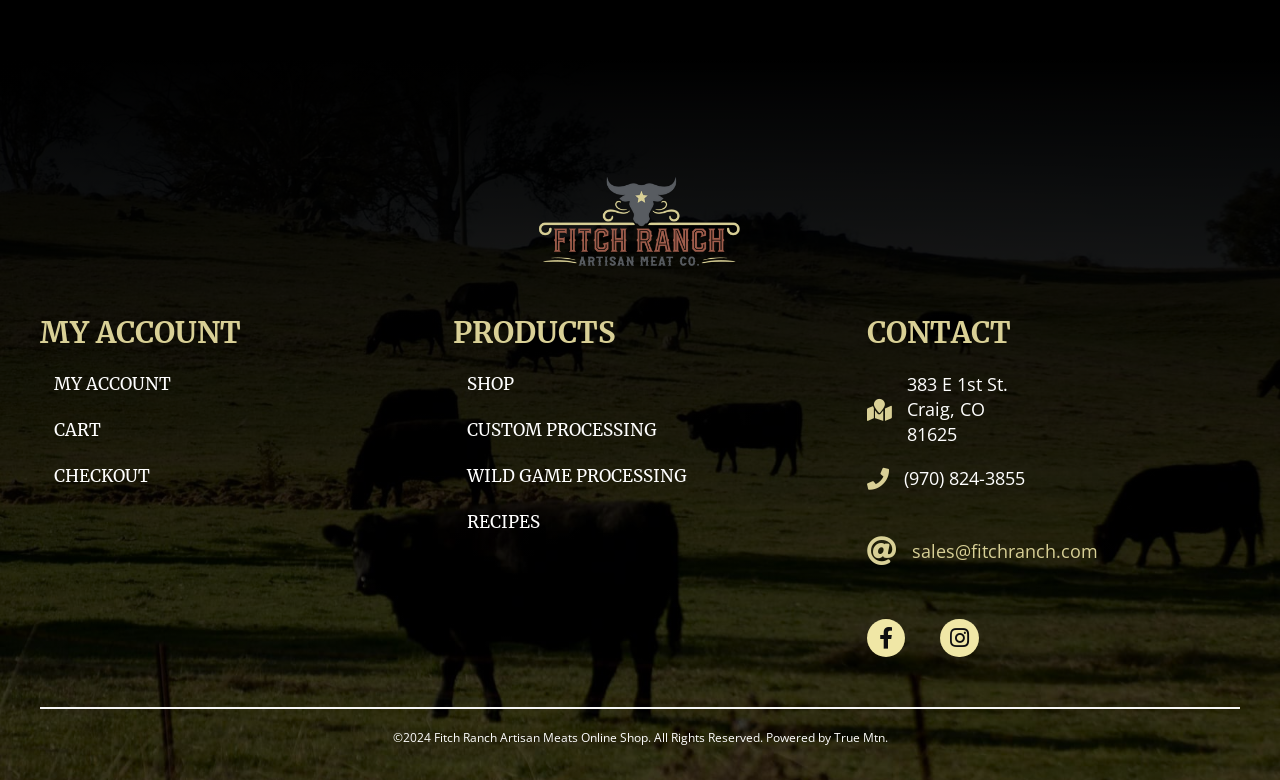What is the email address of the company?
Based on the screenshot, respond with a single word or phrase.

sales@fitchranch.com